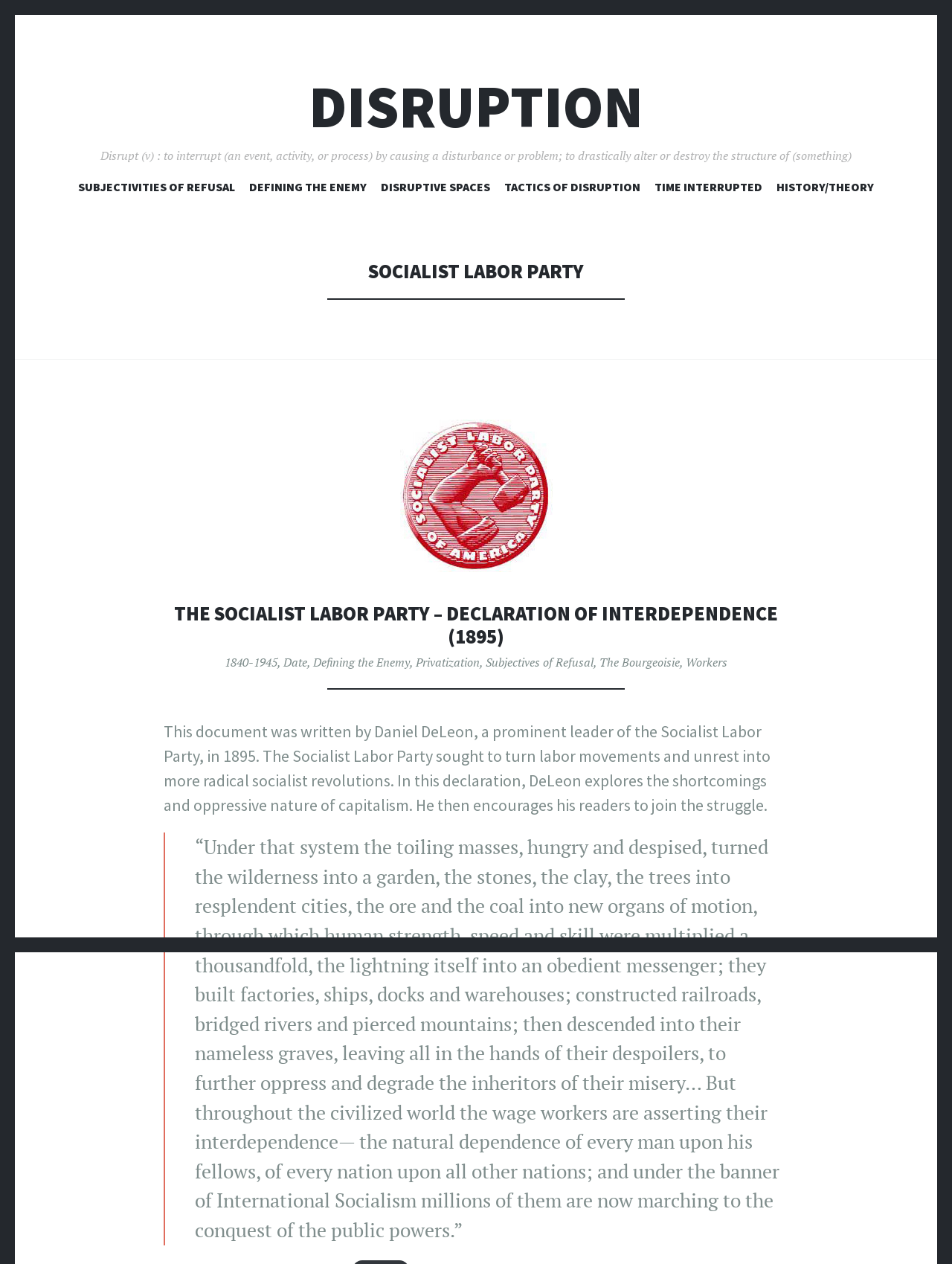What is the year mentioned in the declaration of interdependence?
Offer a detailed and exhaustive answer to the question.

I found a link element that says 'THE SOCIALIST LABOR PARTY – DECLARATION OF INTERDEPENDENCE (1895)'. This indicates that the year mentioned in the declaration of interdependence is 1895.